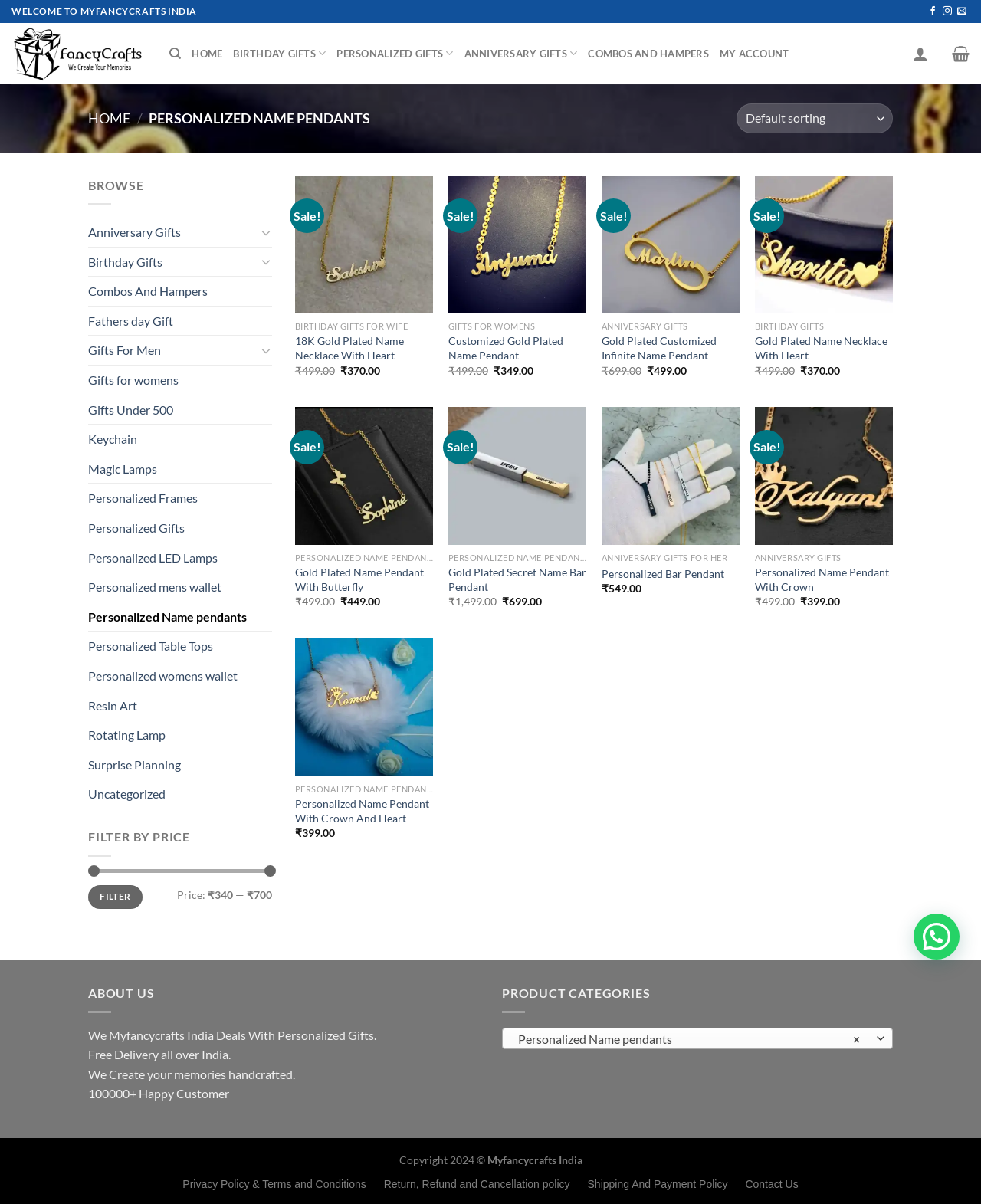Determine the bounding box coordinates for the UI element matching this description: "parent_node: Add to wishlist aria-label="Wishlist"".

[0.877, 0.152, 0.901, 0.172]